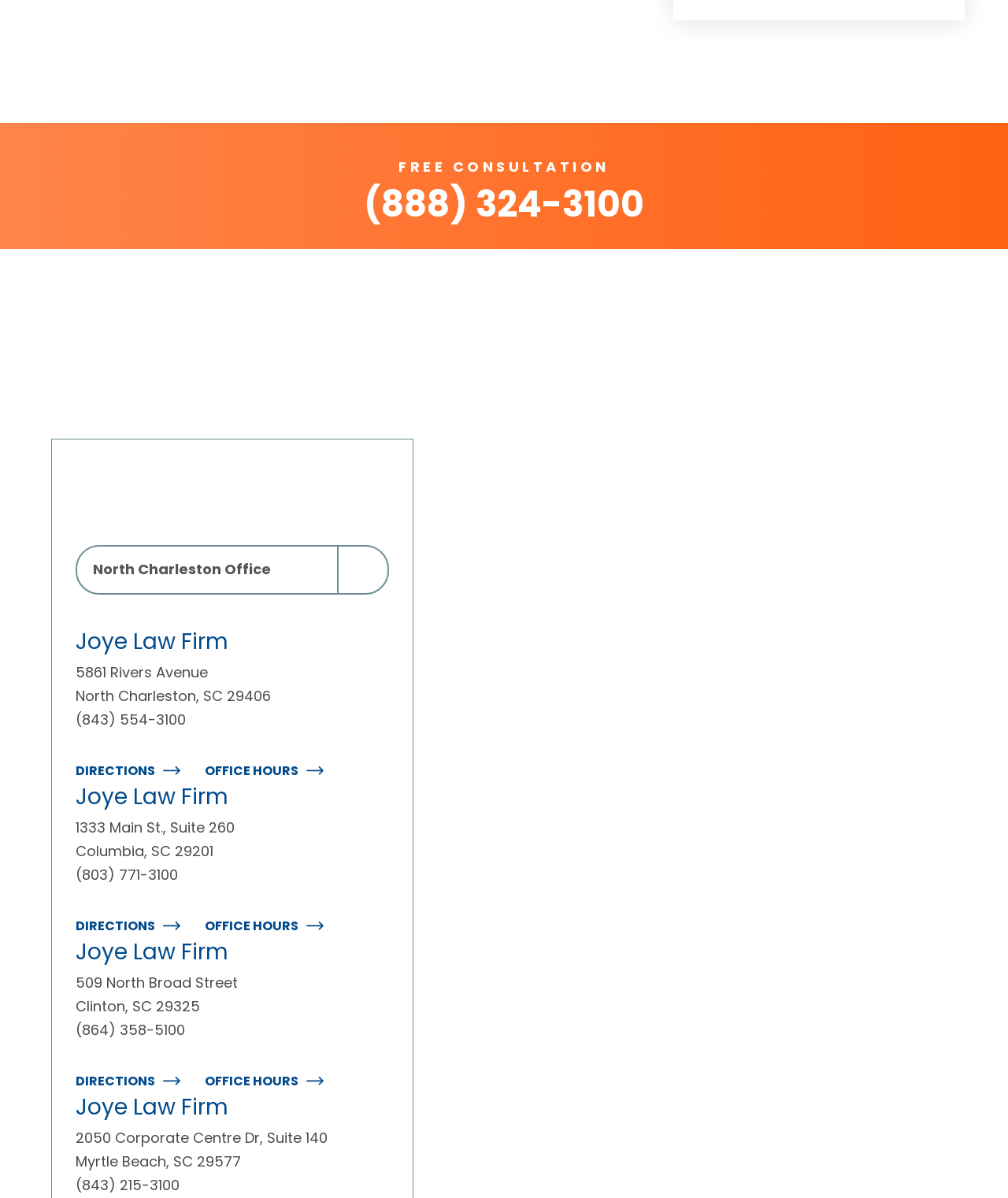Give a succinct answer to this question in a single word or phrase: 
What is the phone number for the North Charleston office?

(843) 554-3100